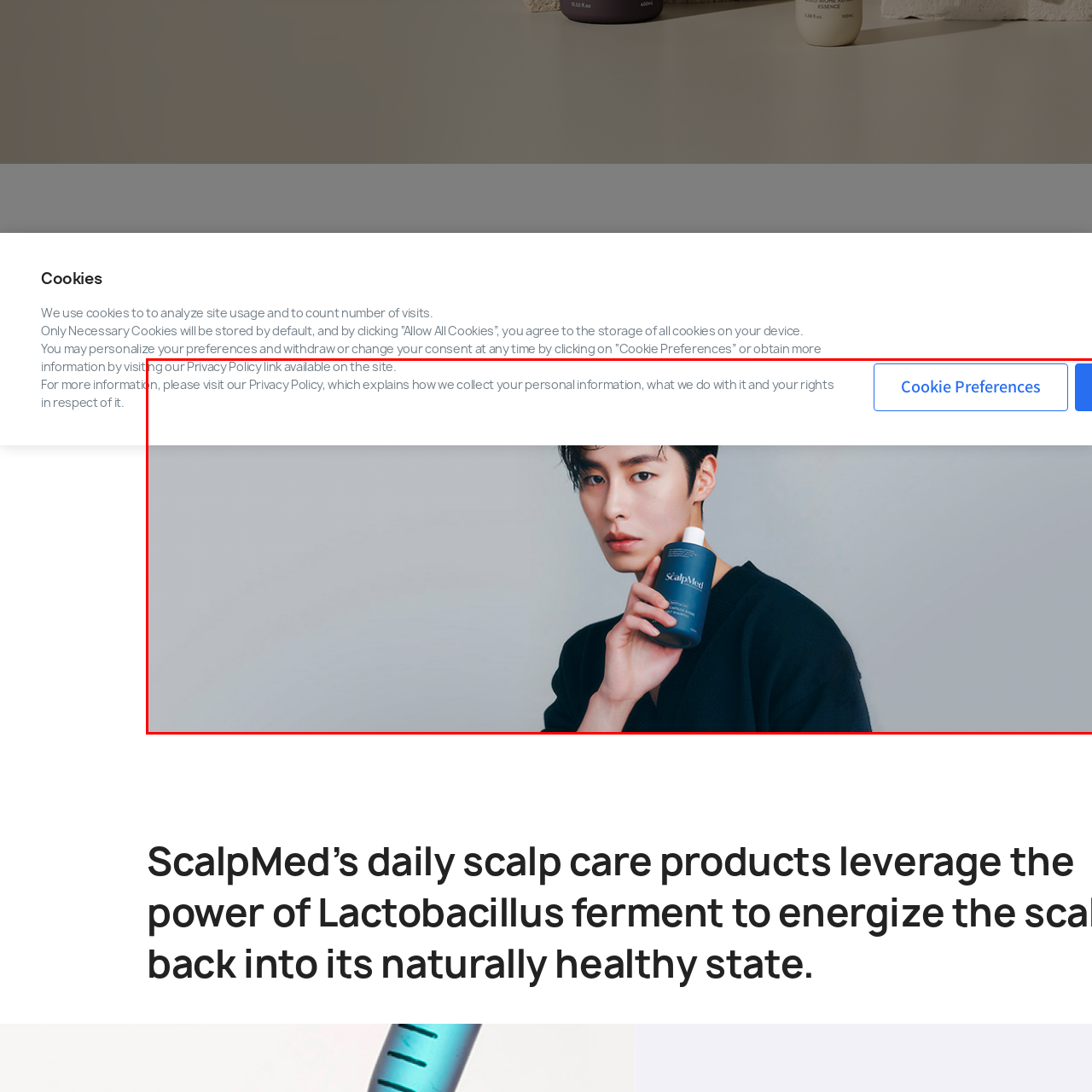What is the tone of the person's expression?
Study the image within the red bounding box and deliver a detailed answer.

The person in the image has a serious expression, which conveys a sense of confidence and professionalism, fitting with the overall modern and sophisticated atmosphere of the image.